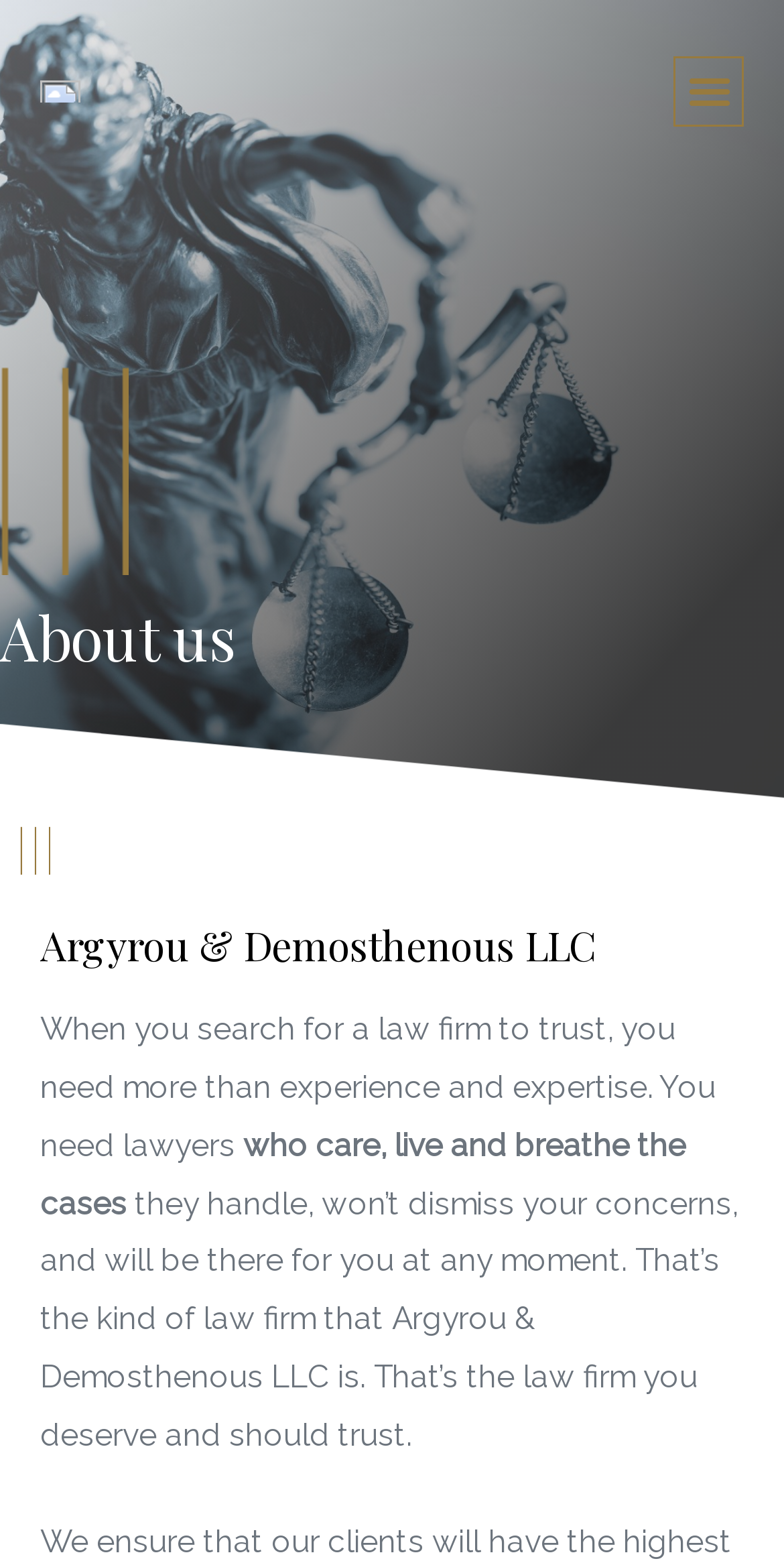Identify the bounding box coordinates for the UI element described by the following text: "Menu". Provide the coordinates as four float numbers between 0 and 1, in the format [left, top, right, bottom].

[0.86, 0.035, 0.95, 0.08]